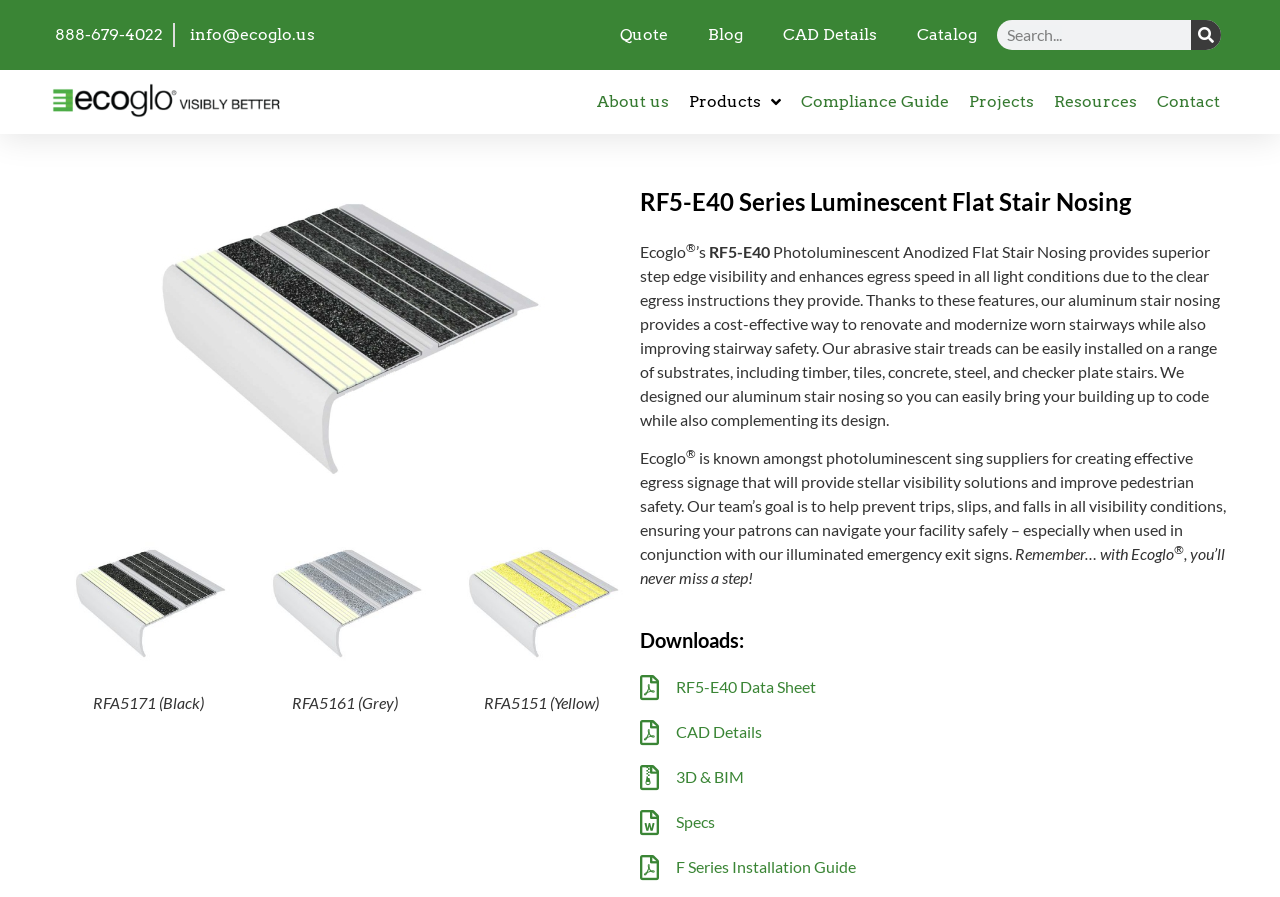Please identify the bounding box coordinates of the element that needs to be clicked to execute the following command: "Learn about the company". Provide the bounding box using four float numbers between 0 and 1, formatted as [left, top, right, bottom].

[0.459, 0.089, 0.53, 0.138]